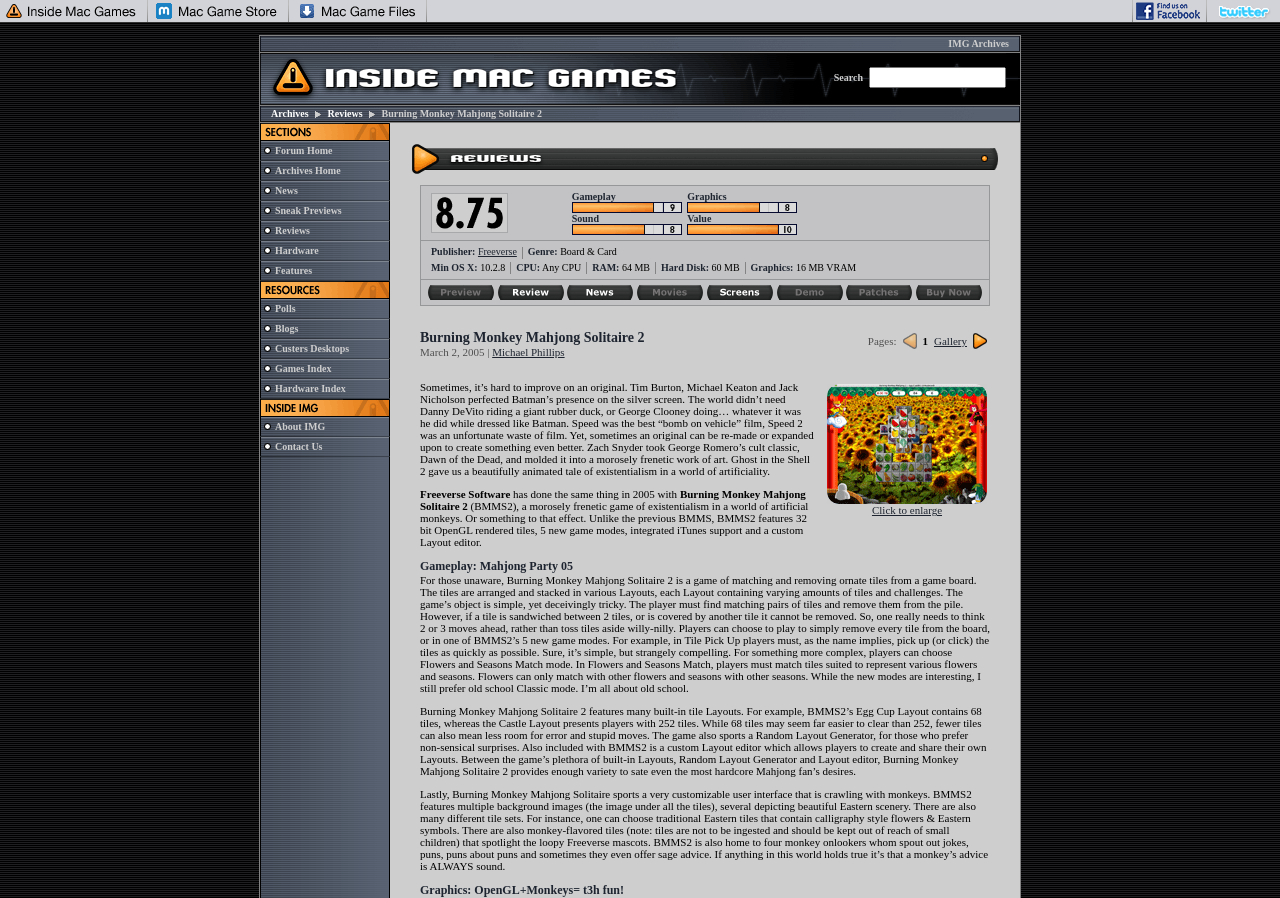Respond with a single word or phrase to the following question:
How many images are in the first row of the table?

3